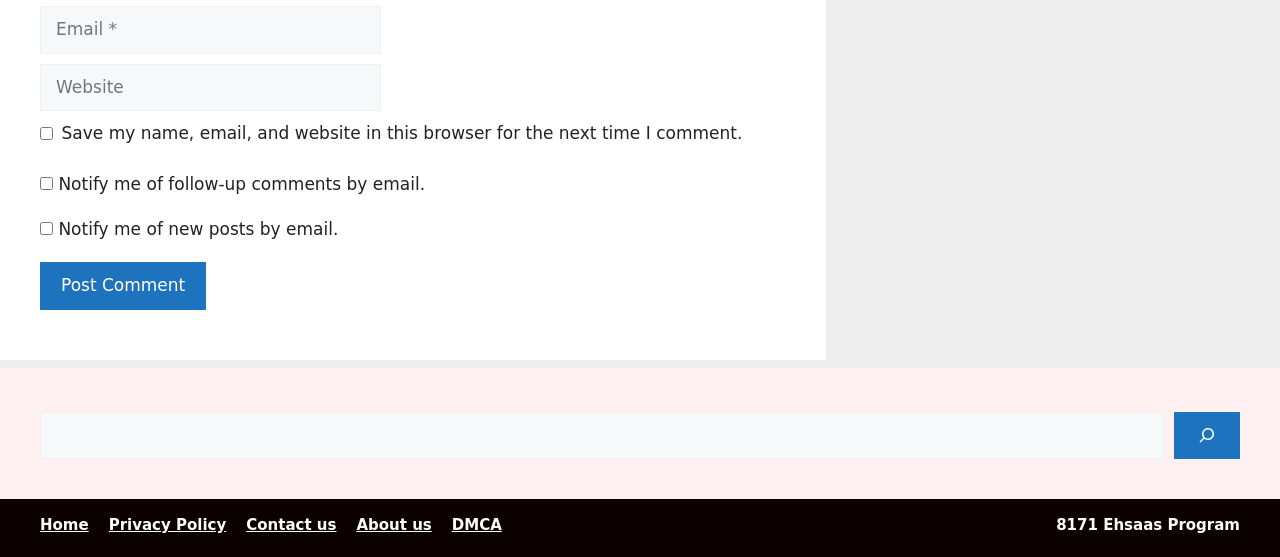Select the bounding box coordinates of the element I need to click to carry out the following instruction: "Enter email".

[0.031, 0.011, 0.298, 0.096]